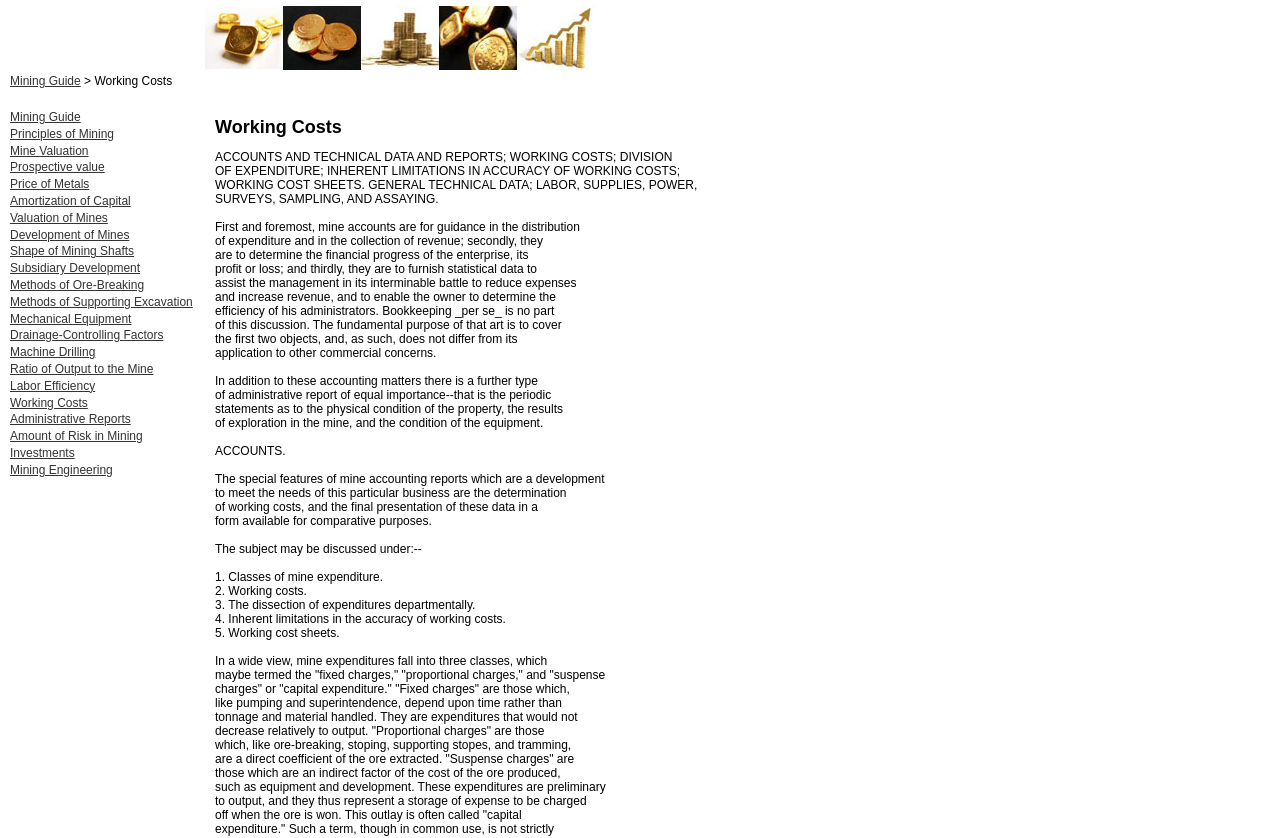Respond with a single word or short phrase to the following question: 
What is the purpose of working cost sheets?

To provide data for comparative purposes